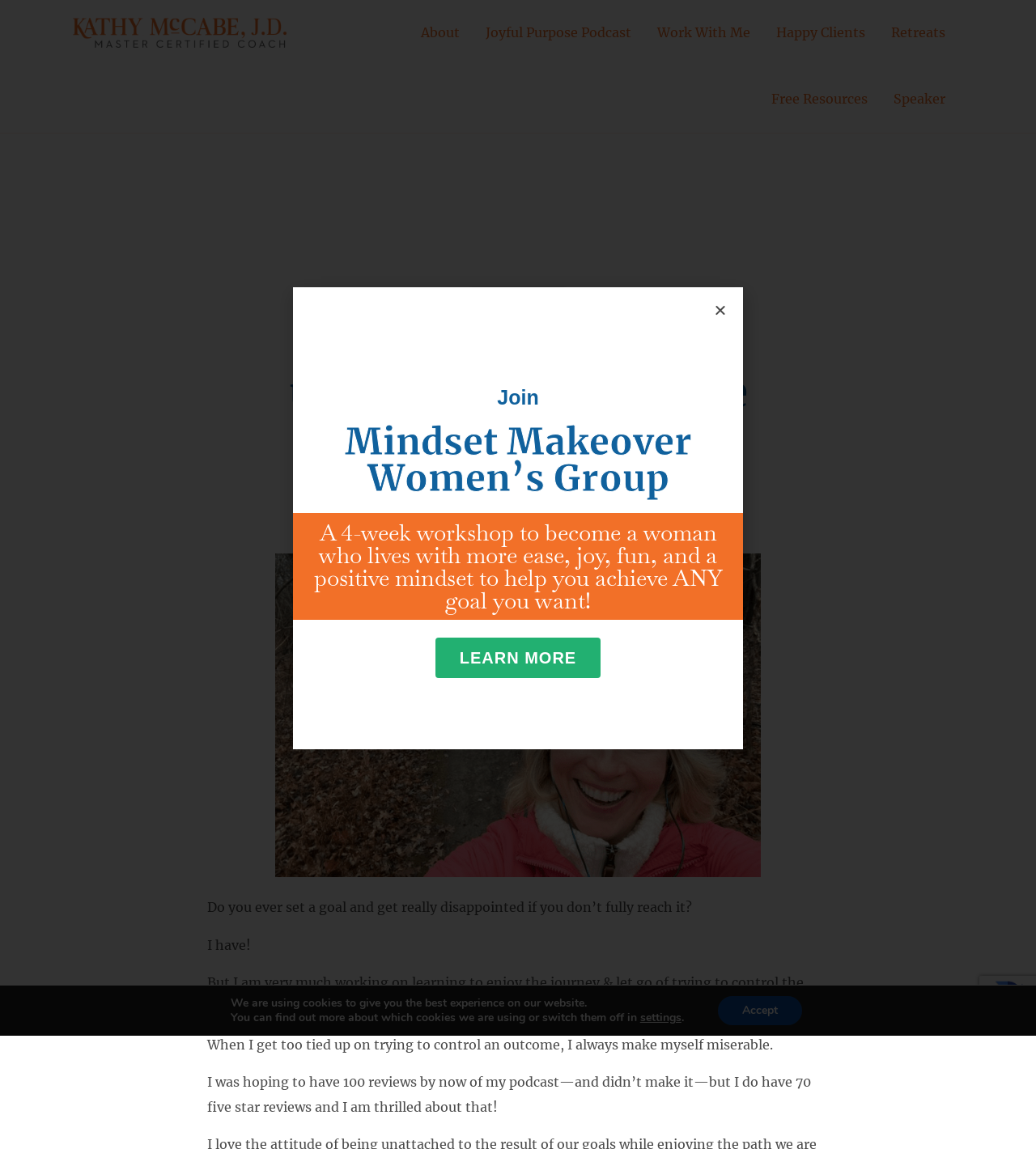Please identify the bounding box coordinates of the clickable element to fulfill the following instruction: "Learn more about the 'Mindset Makeover Women’s Group'". The coordinates should be four float numbers between 0 and 1, i.e., [left, top, right, bottom].

[0.42, 0.555, 0.58, 0.59]